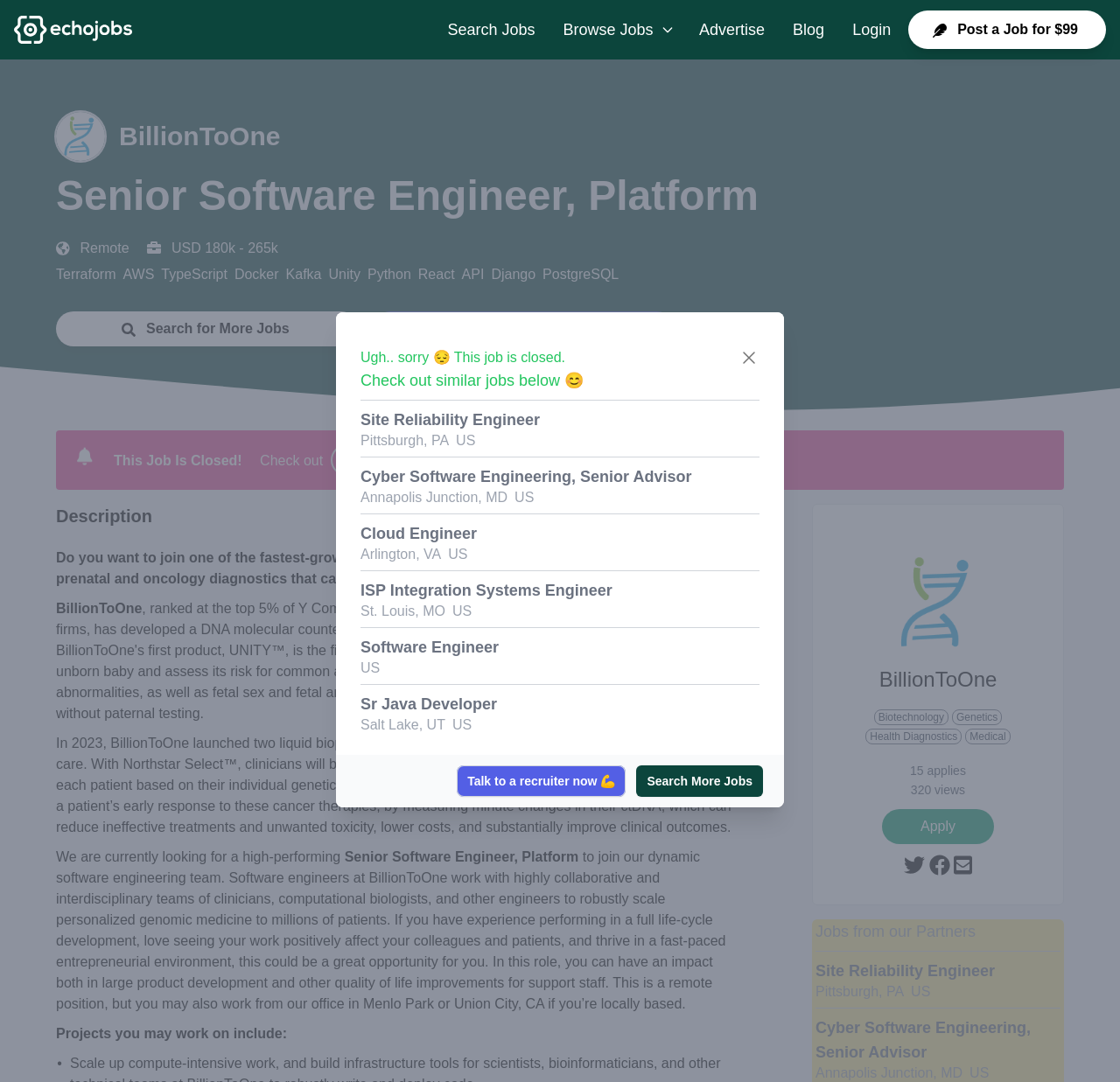Determine which piece of text is the heading of the webpage and provide it.

Senior Software Engineer, Platform